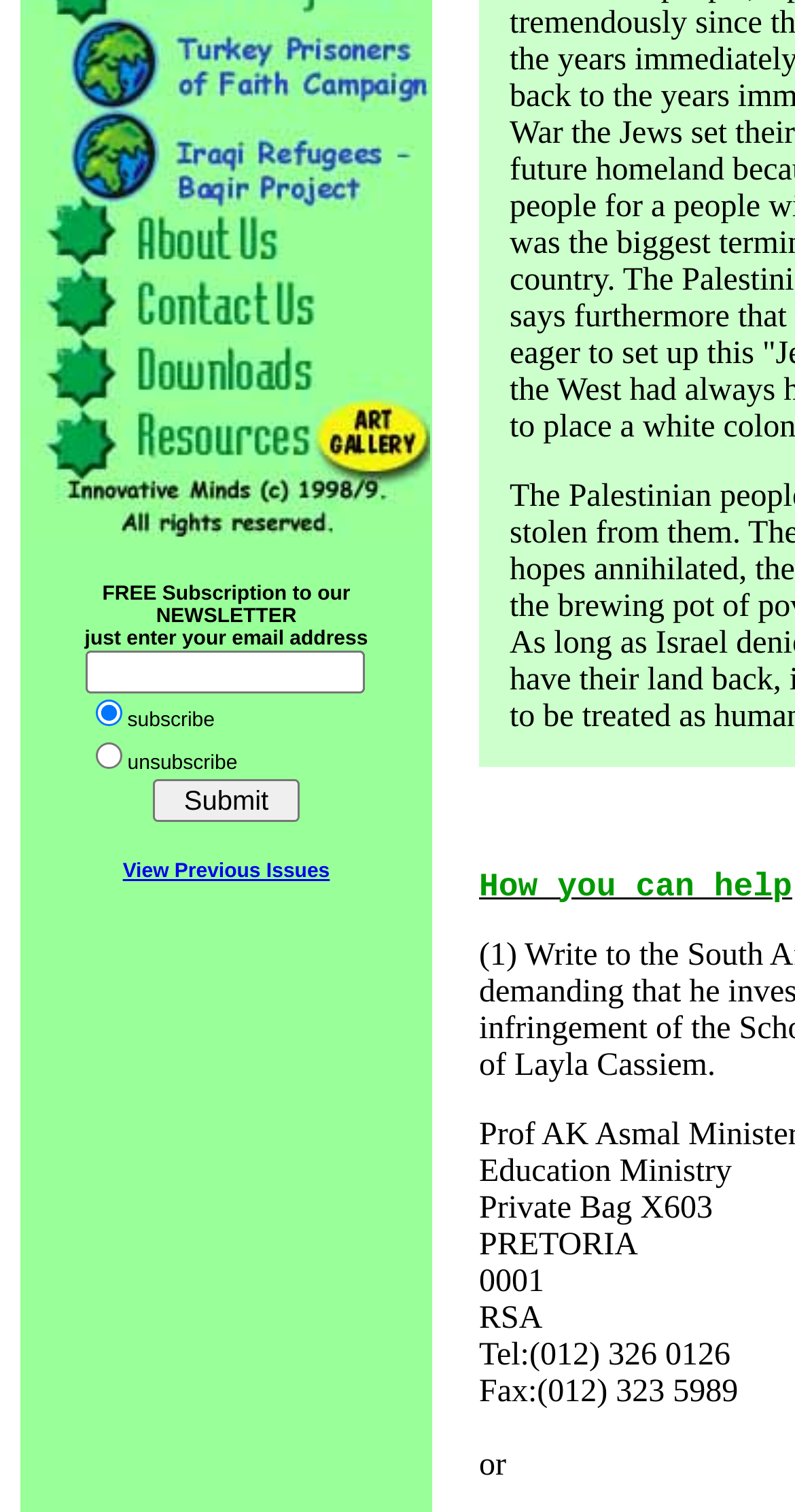Identify the bounding box coordinates for the UI element described by the following text: "Before Summer Bingo!". Provide the coordinates as four float numbers between 0 and 1, in the format [left, top, right, bottom].

None